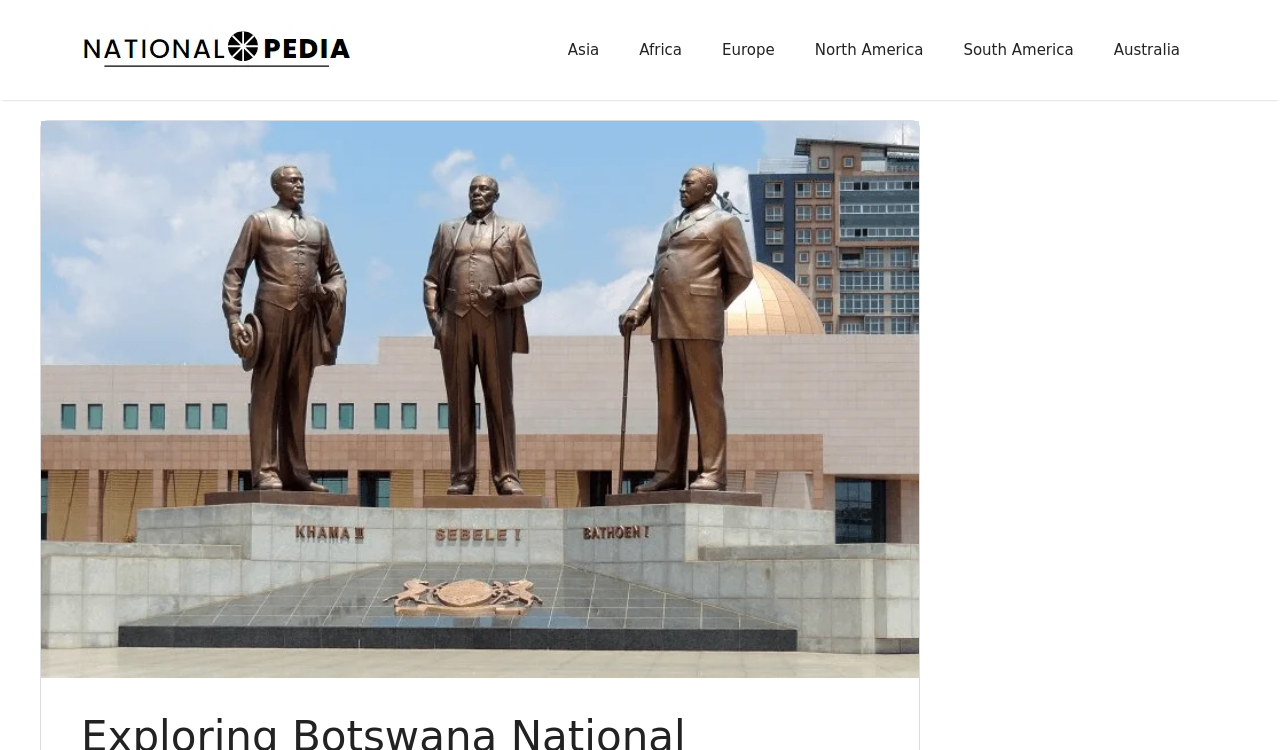Present a detailed account of what is displayed on the webpage.

The webpage is about exploring the Botswana National Monument, a country rich in history, culture, and natural beauty. At the top of the page, there is a banner with the site's name, accompanied by a link to "National Pedia" with an associated image. Below the banner, a primary navigation menu is situated, featuring links to different continents, including Asia, Africa, Europe, North America, South America, and Australia.

To the right of the navigation menu, a large image of the Botswana National Monument takes center stage, occupying a significant portion of the page. This image is likely the main visual focus of the webpage.

On the right-hand side of the page, there is a complementary section, which appears to be a sidebar or a secondary content area.